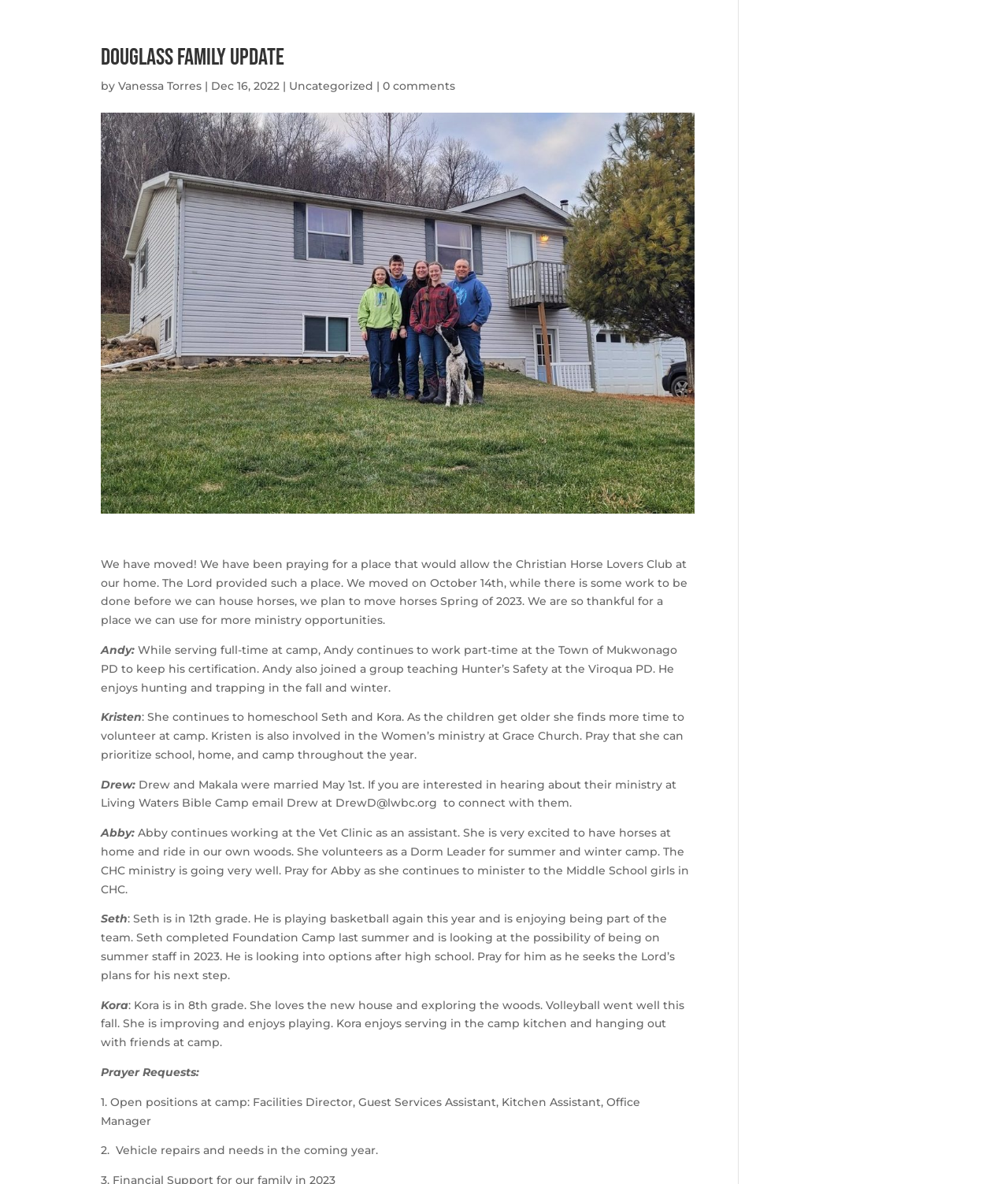Identify and provide the text content of the webpage's primary headline.

Douglass Family Update